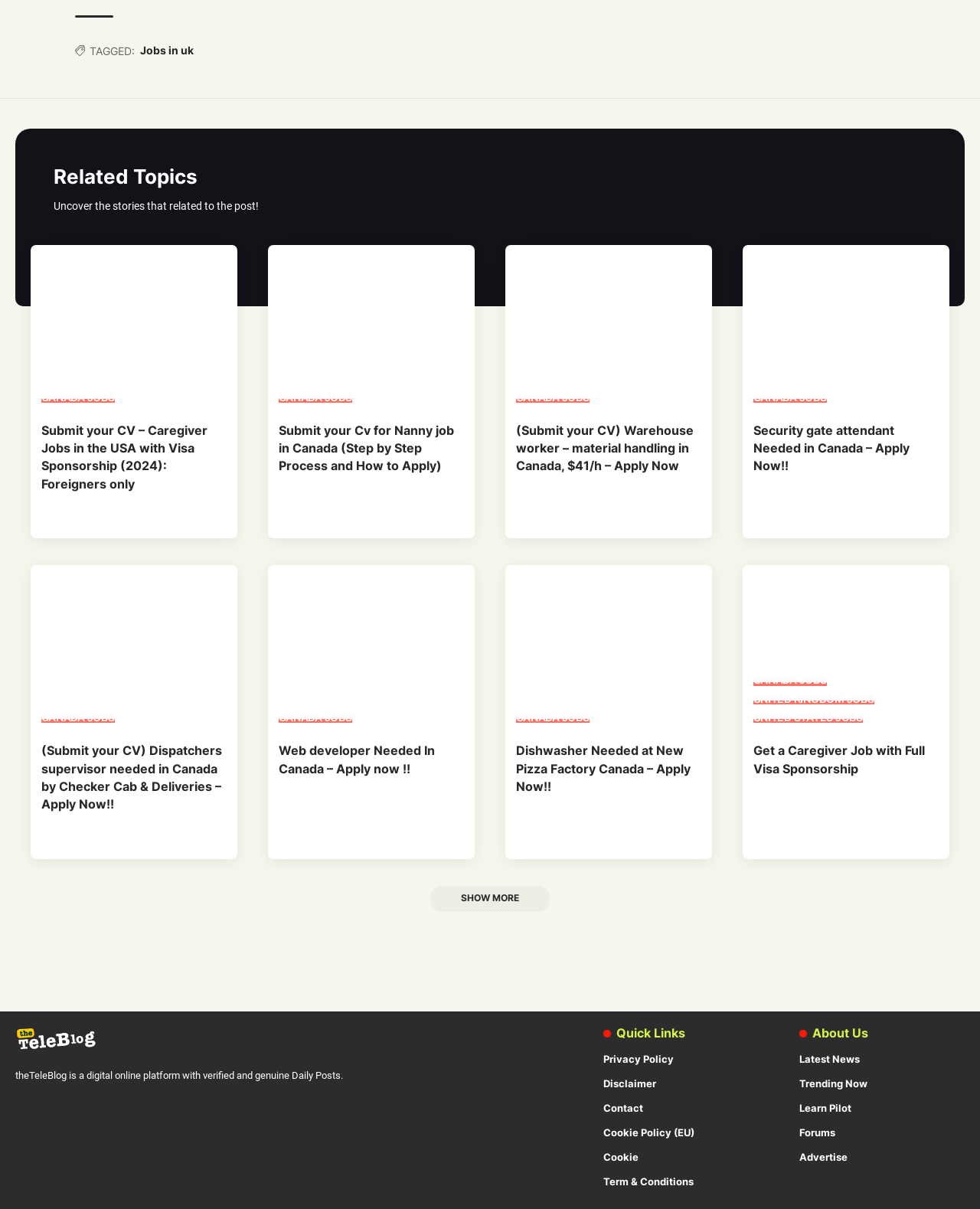Give a one-word or phrase response to the following question: What type of jobs are primarily listed on this webpage?

Canada and USA jobs